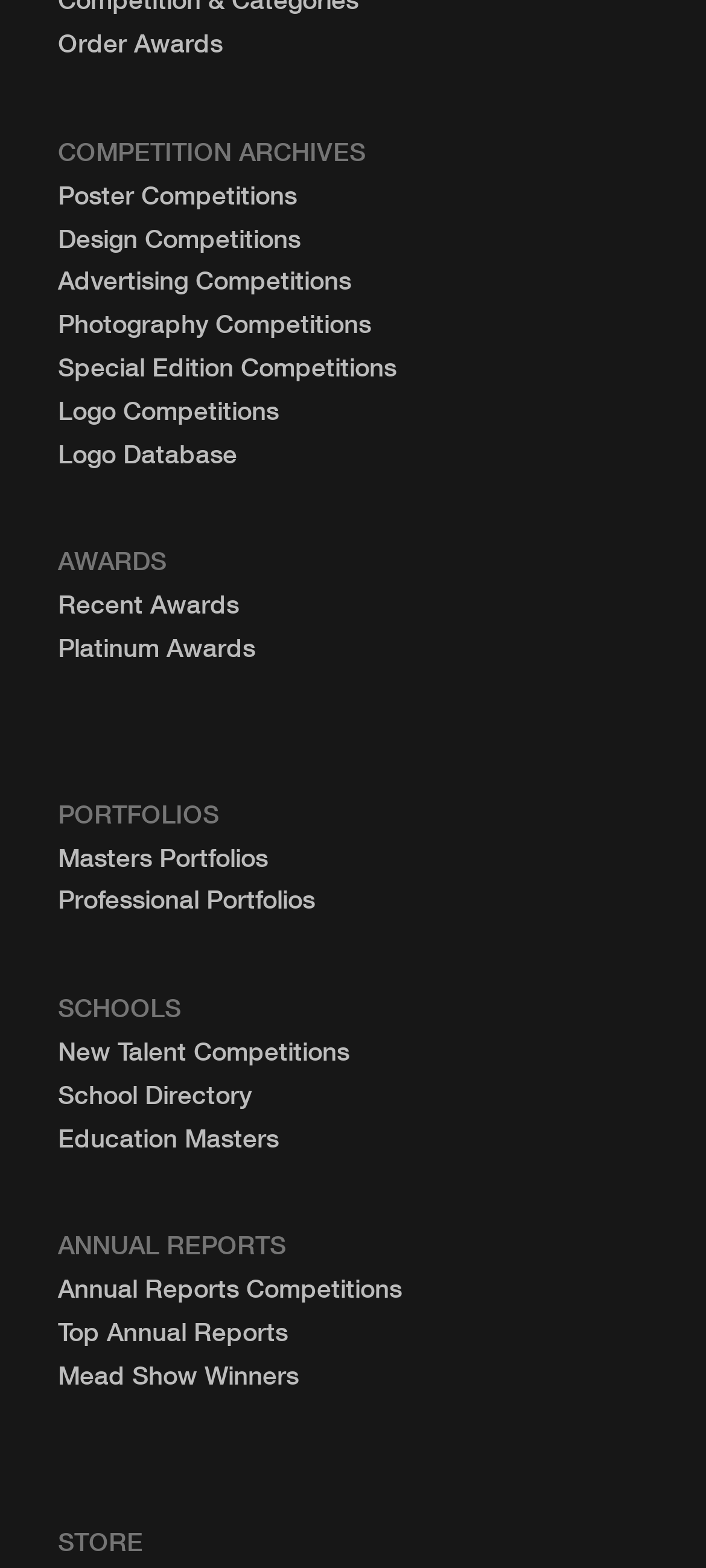Please locate the bounding box coordinates of the element that needs to be clicked to achieve the following instruction: "Check out masters portfolios". The coordinates should be four float numbers between 0 and 1, i.e., [left, top, right, bottom].

[0.082, 0.536, 0.379, 0.557]